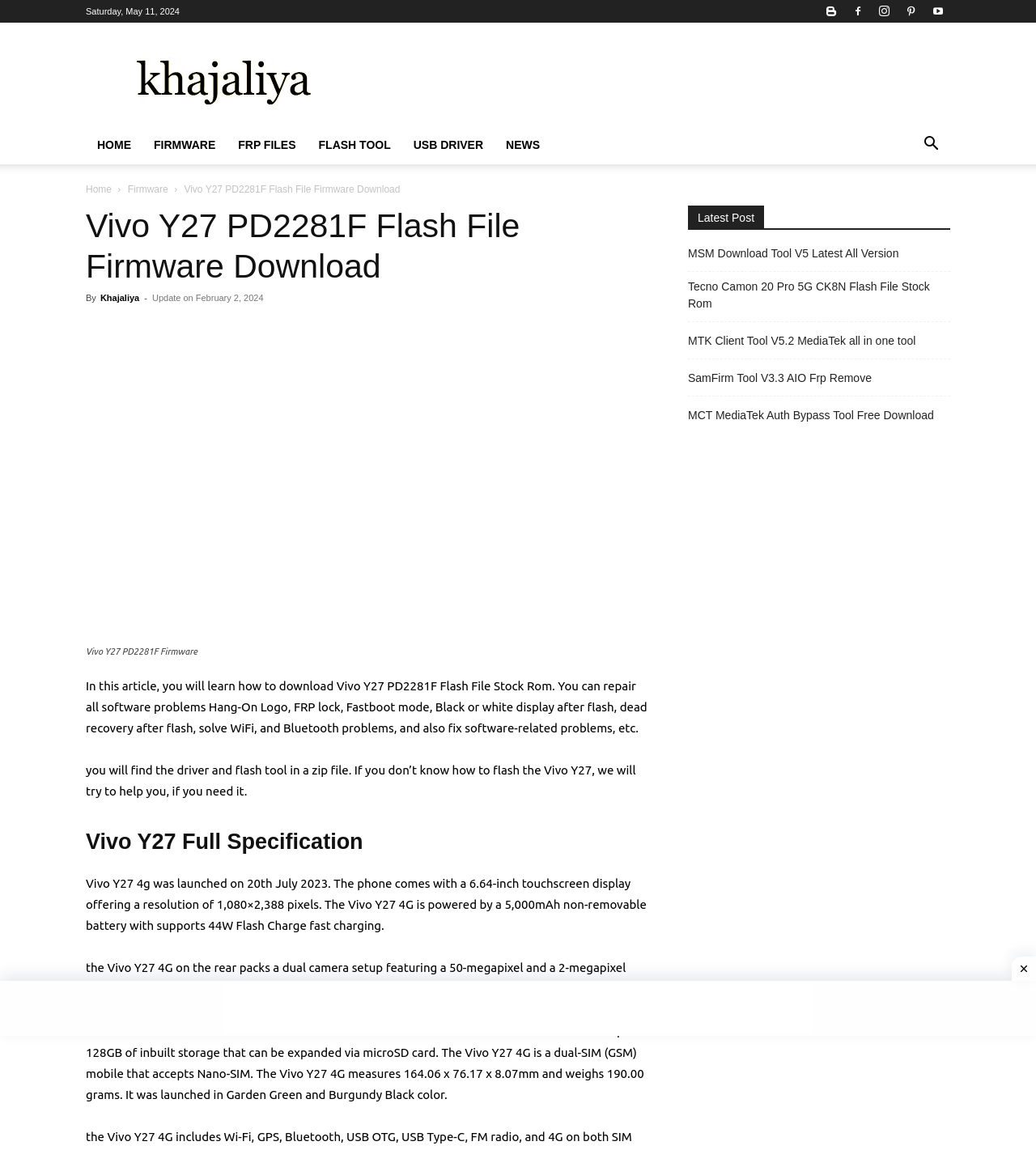Please identify the coordinates of the bounding box that should be clicked to fulfill this instruction: "Download Vivo Y27 PD2281F Flash File Firmware".

[0.083, 0.281, 0.627, 0.556]